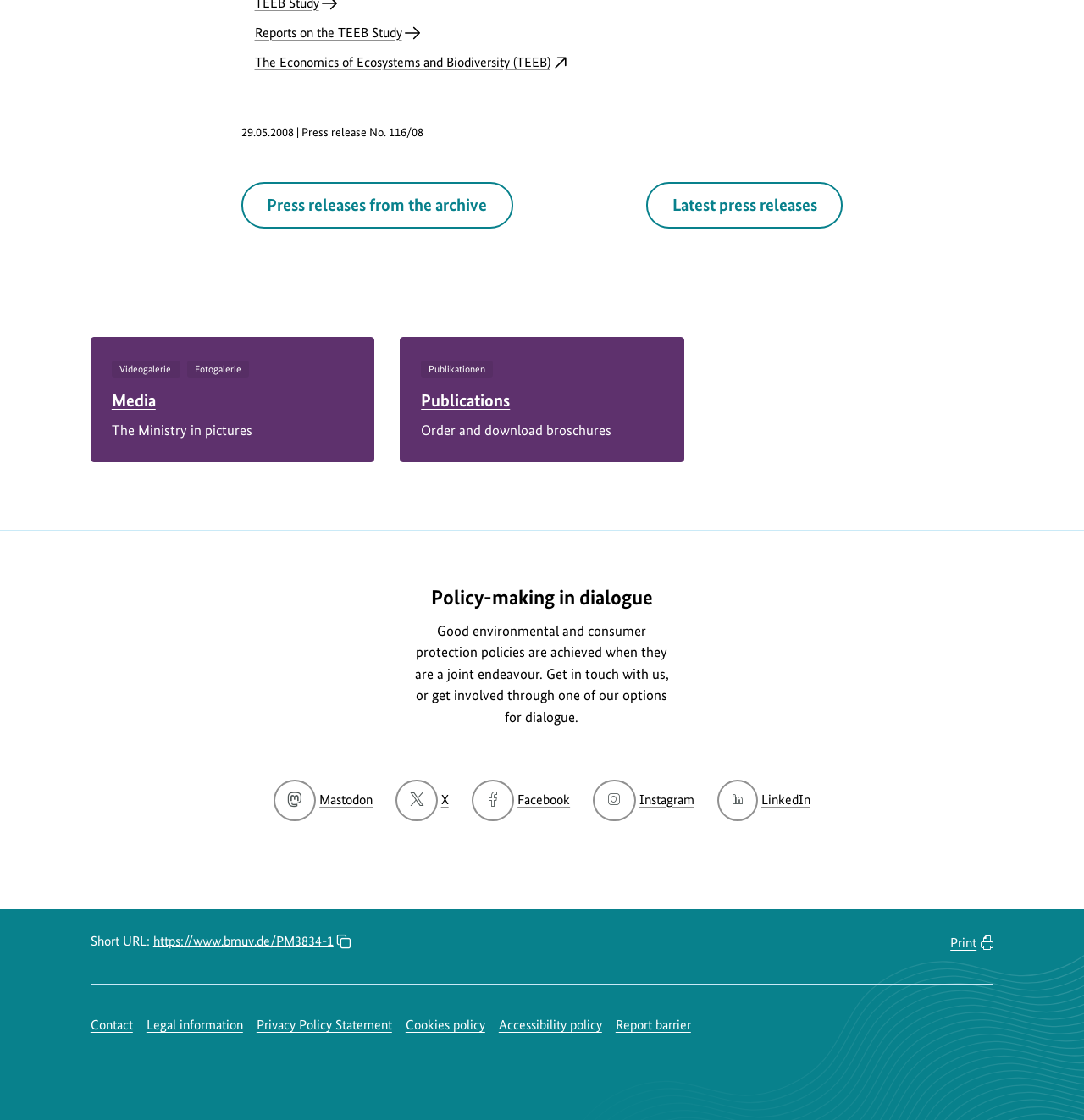Respond with a single word or phrase for the following question: 
What is the name of the study mentioned on the webpage?

TEEB Study